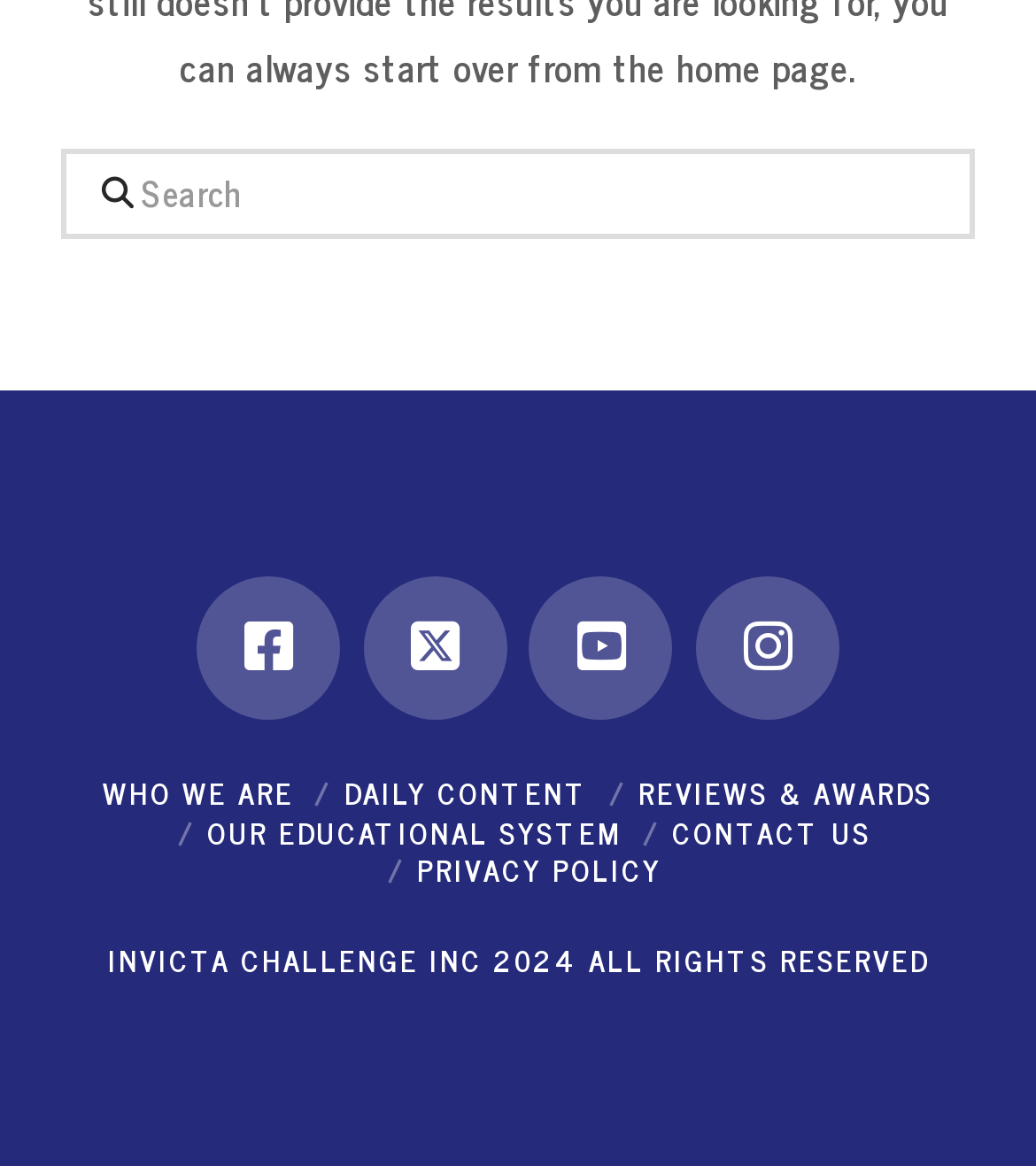Locate the bounding box of the UI element described in the following text: "Contact Us".

[0.649, 0.692, 0.841, 0.733]